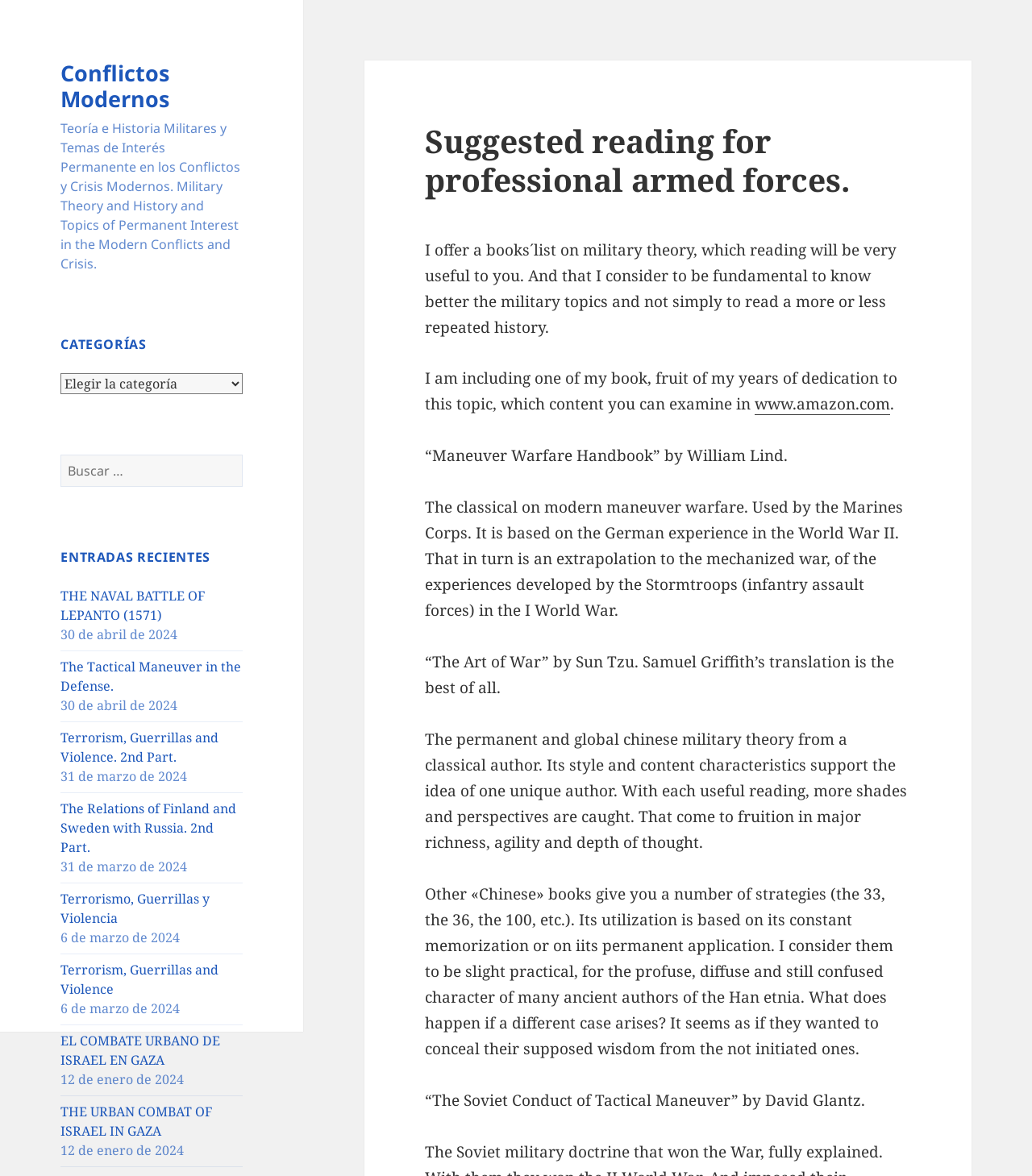Specify the bounding box coordinates of the area to click in order to follow the given instruction: "Select a category."

[0.059, 0.317, 0.235, 0.335]